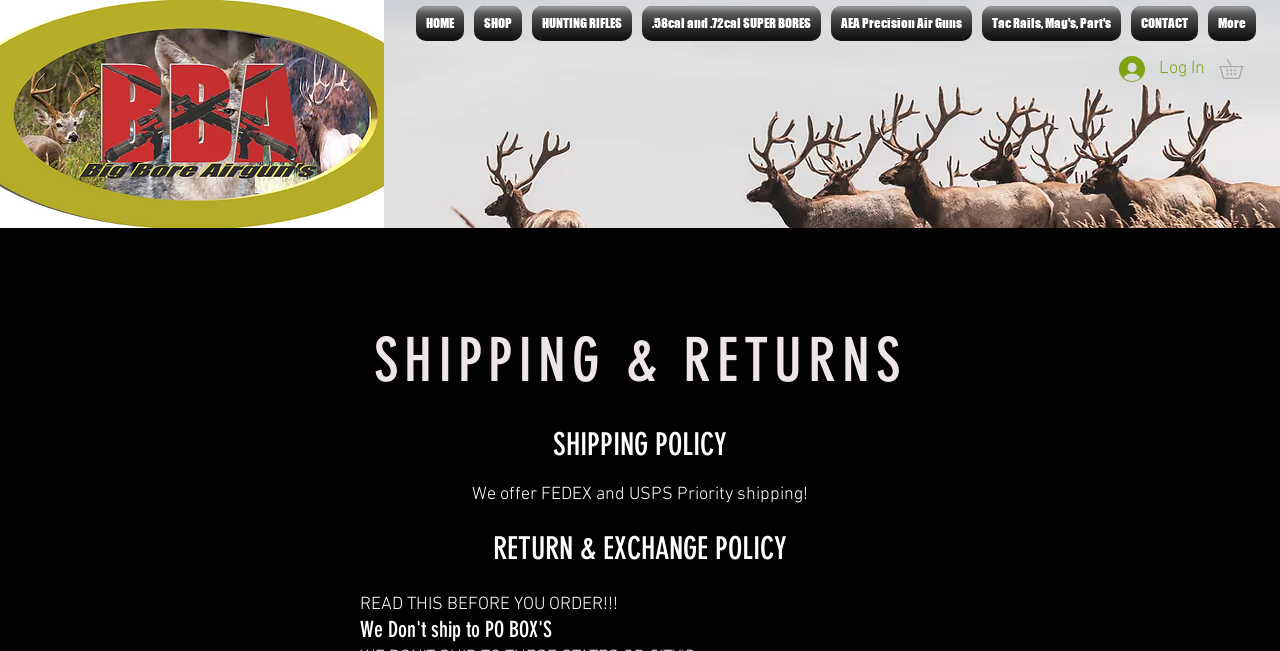Please determine the bounding box coordinates for the element that should be clicked to follow these instructions: "Click the More link".

[0.94, 0.009, 0.981, 0.063]